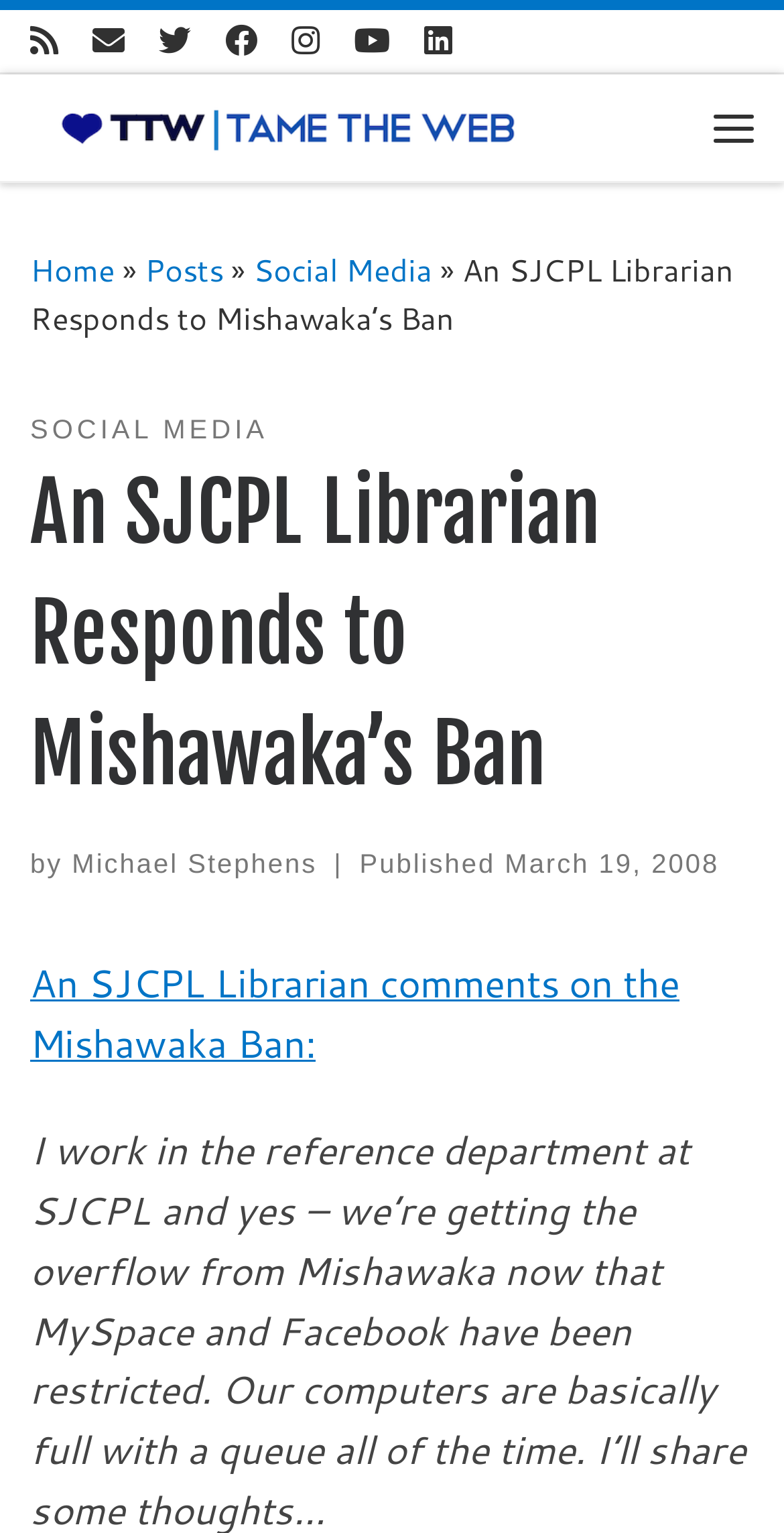Create an elaborate caption for the webpage.

This webpage appears to be a blog post titled "An SJCPL Librarian Responds to Mishawaka’s Ban" by Michael Stephens, published on March 19, 2008. 

At the top left corner, there are several links to skip to content, subscribe to the RSS feed, and contact the author through email or various social media platforms. 

Below these links, there is a header section with a link to the website's home page, a "»" symbol, and links to "Posts" and "Social Media" sections. The title of the blog post is displayed prominently in this section.

The main content of the blog post is divided into two sections. The first section has a heading with the title of the blog post, followed by the author's name and publication date. The second section contains the blog post itself, which starts with the sentence "An SJCPL Librarian comments on the Mishawaka Ban:". 

On the top right corner, there is a menu button.